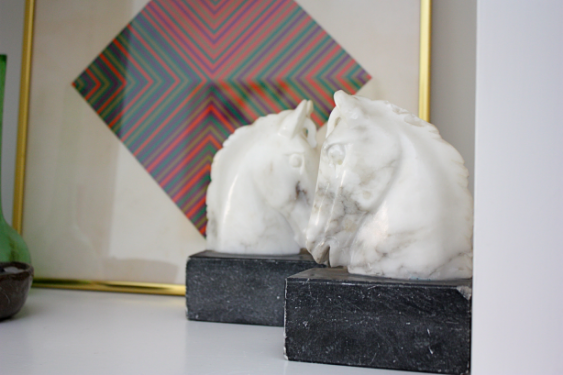Generate an elaborate caption for the given image.

The image showcases a pair of exquisite marble horse bookends, delicately carved to feature the heads of two horses facing each other. These elegant bookends, set against a sleek black base, highlight the intricate details of the marble, capturing the flowing manes and expressive features of the horses. Behind them, a colorful geometric artwork with bold red and green stripes forms an eye-catching backdrop, further enhancing the aesthetic appeal of this decorative arrangement. The setting exudes a sophisticated charm, perfect for a stylish bookshelf or display area.